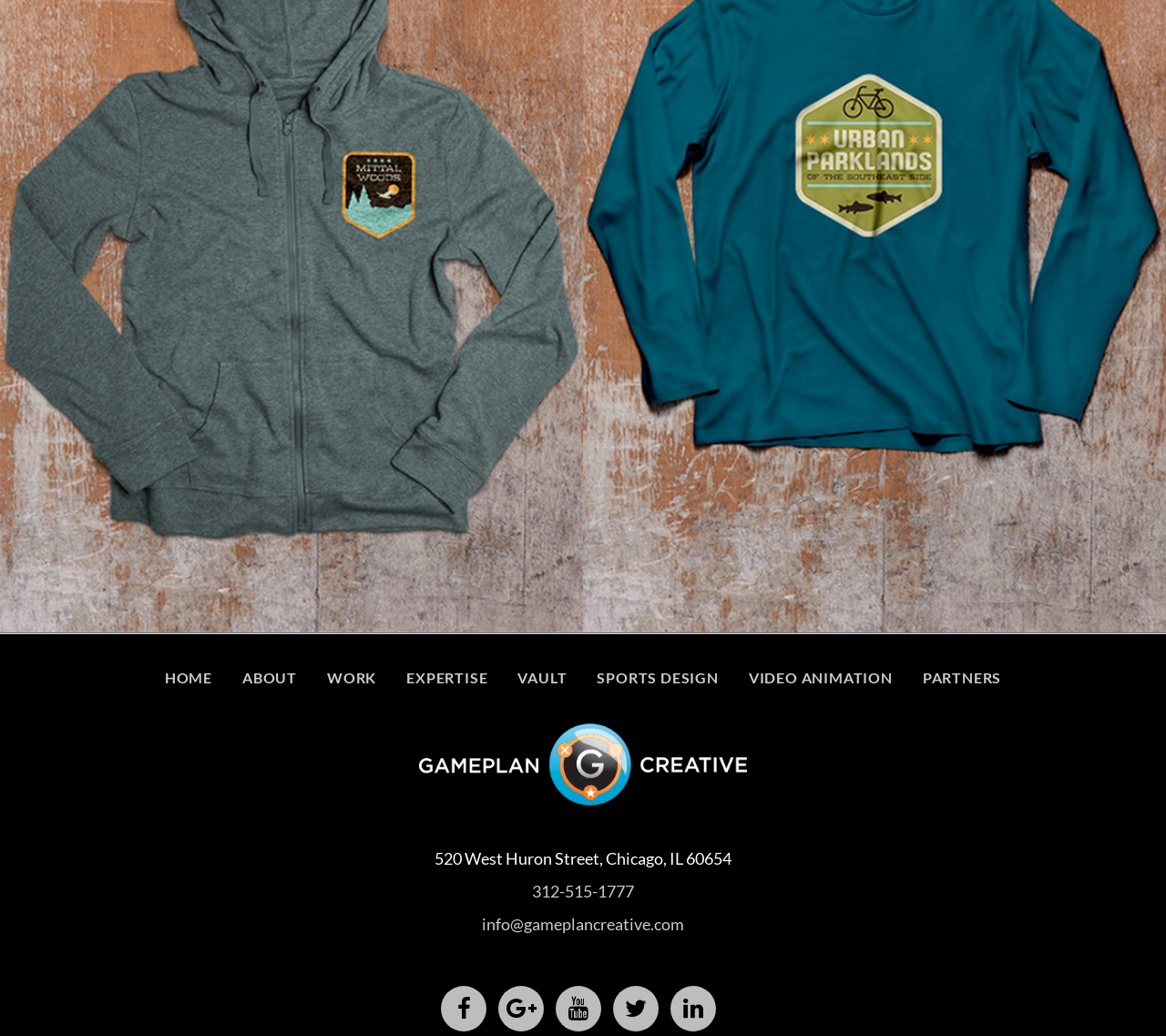Identify the bounding box coordinates of the area that should be clicked in order to complete the given instruction: "send email to info@gameplancreative.com". The bounding box coordinates should be four float numbers between 0 and 1, i.e., [left, top, right, bottom].

[0.413, 0.882, 0.587, 0.901]